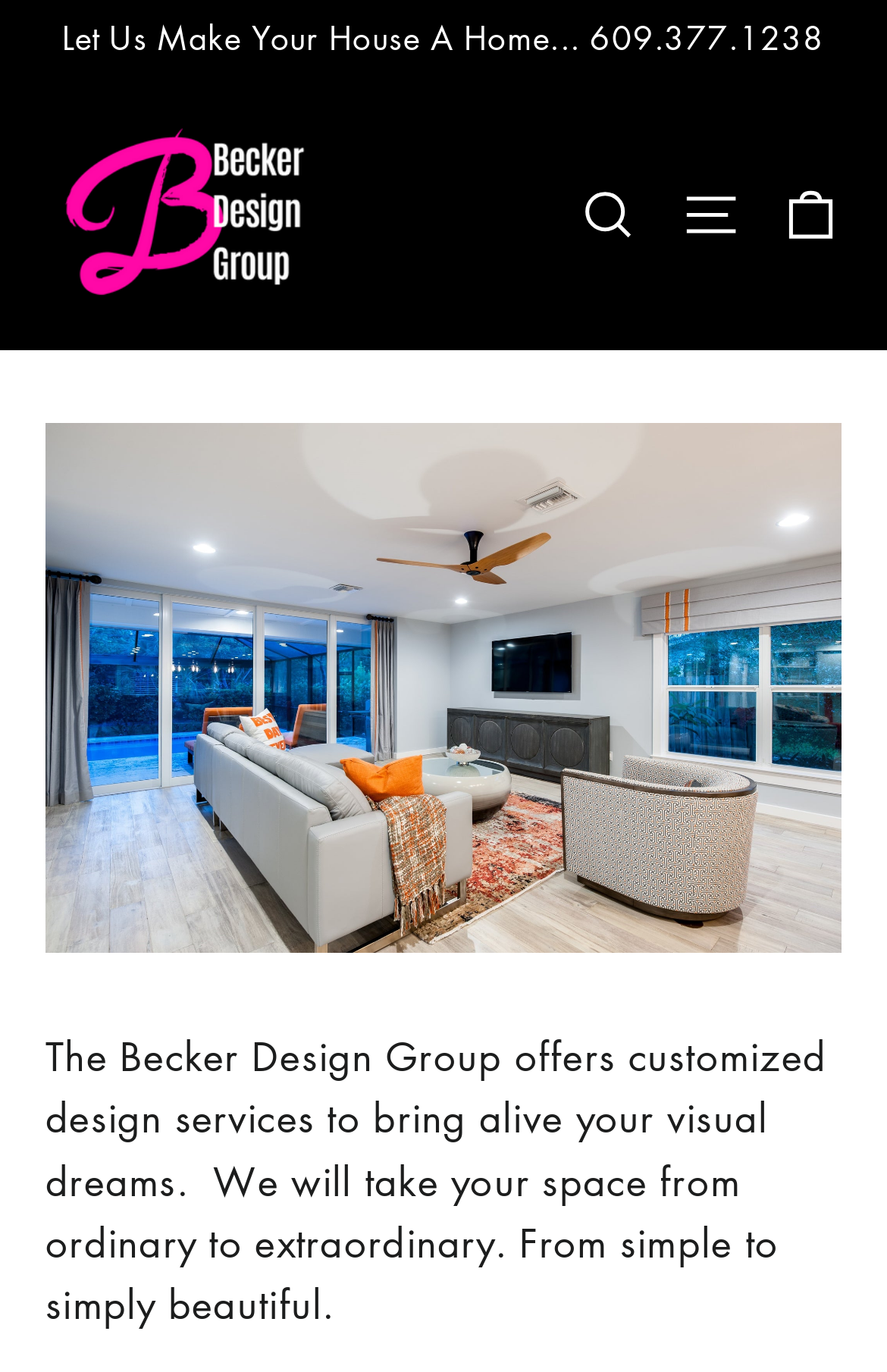Please determine the bounding box coordinates for the UI element described here. Use the format (top-left x, top-left y, bottom-right x, bottom-right y) with values bounded between 0 and 1: Cart

[0.854, 0.112, 0.974, 0.195]